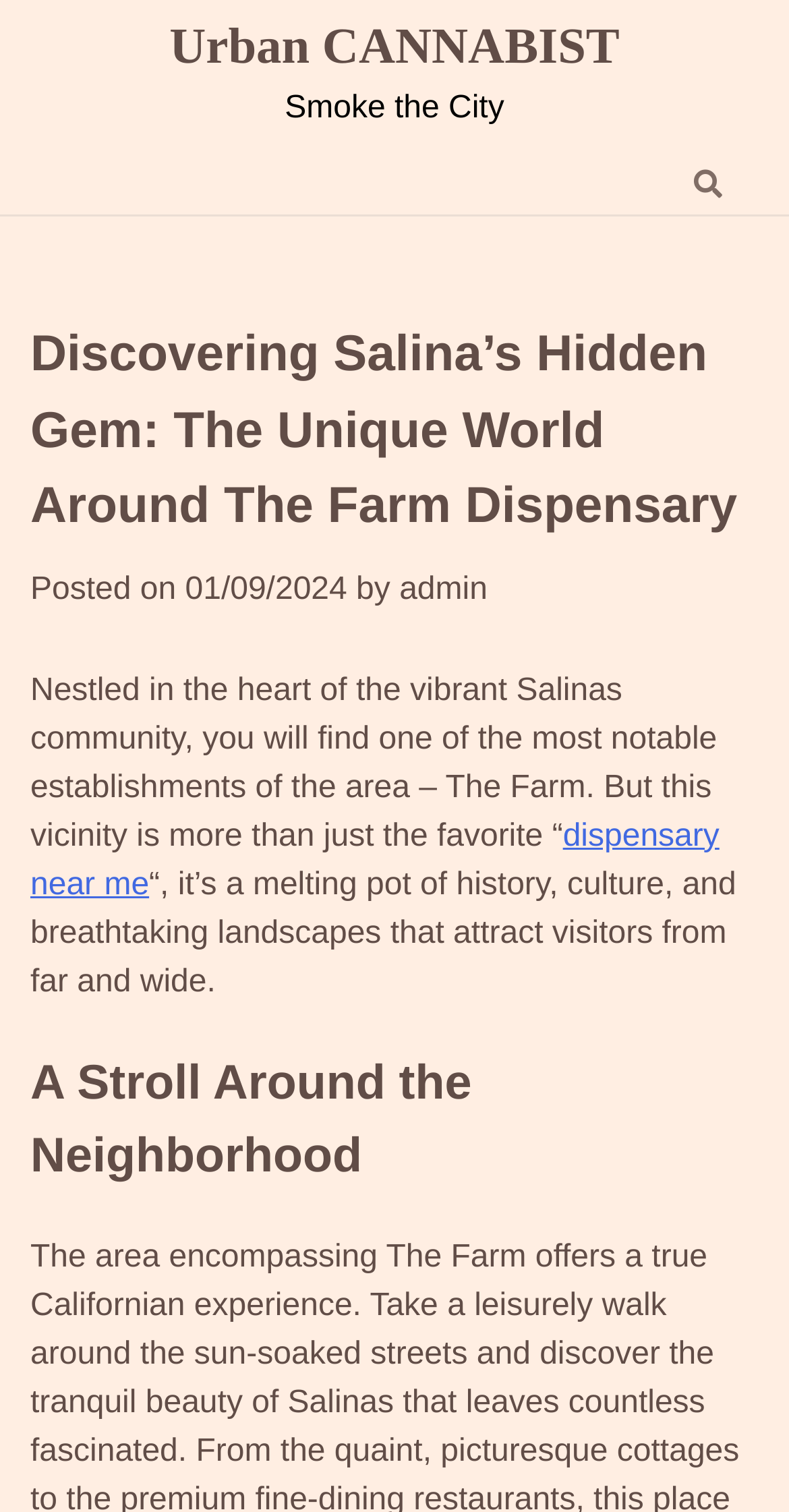Articulate a detailed summary of the webpage's content and design.

The webpage is about discovering the unique world around The Farm Dispensary in Salina. At the top, there is a link to "Urban CANNABIST" and a static text "Smoke the City". Below them, there is a search icon represented by "\uf002". 

On the left side, there is a header section that spans almost the entire width of the page. It contains a heading that repeats the title "Discovering Salina’s Hidden Gem: The Unique World Around The Farm Dispensary". Below the title, there are details about the post, including the date "01/09/2024" and the author "admin". 

The main content of the webpage starts with a paragraph that describes The Farm Dispensary and its location in Salinas. The paragraph is followed by a link to "dispensary near me". The text continues to describe the area as a melting pot of history, culture, and landscapes that attract visitors. 

Further down, there is a heading "A Stroll Around the Neighborhood", which likely introduces the next section of the article.